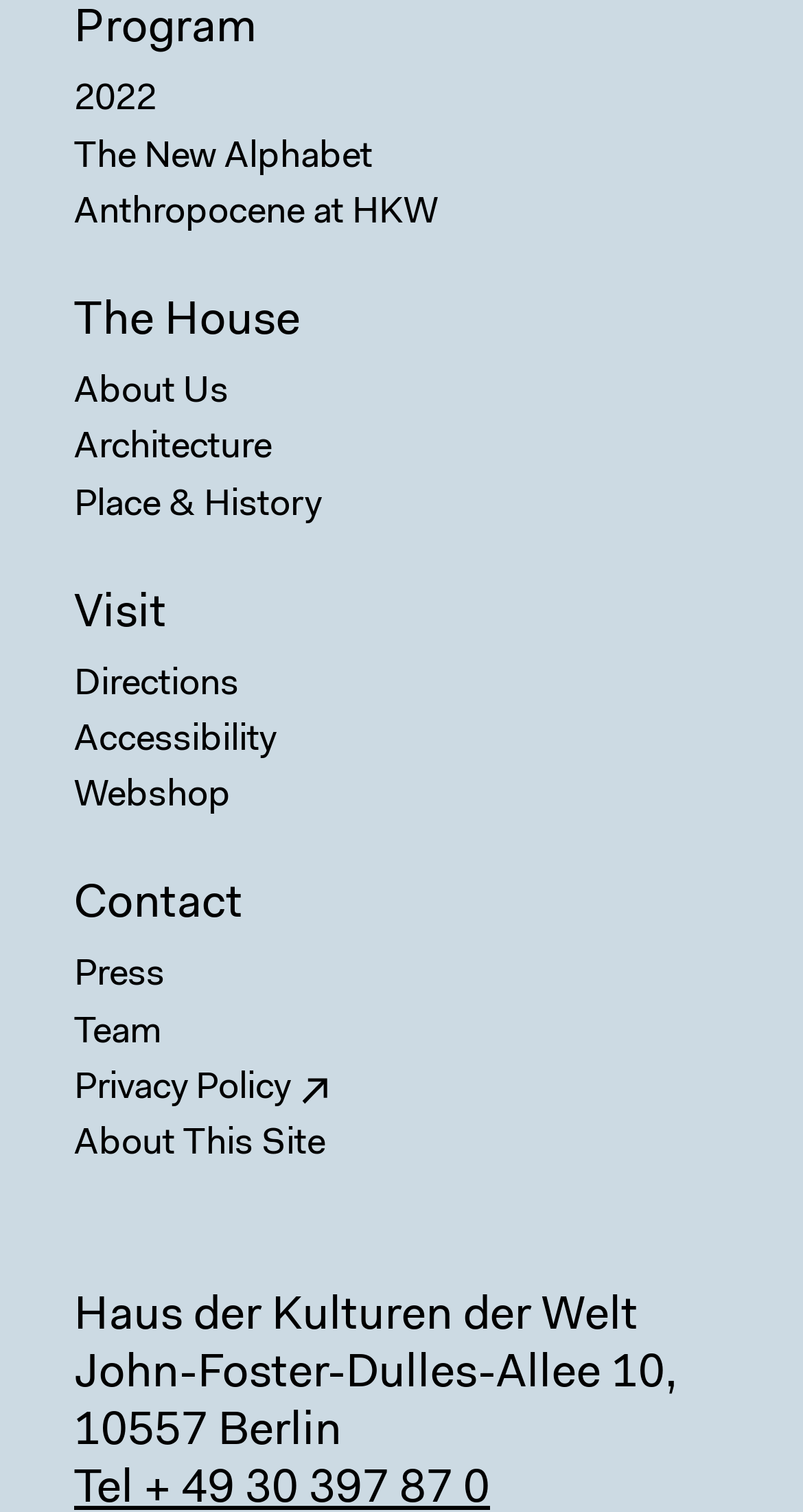Identify the bounding box coordinates for the region of the element that should be clicked to carry out the instruction: "Go to Art Gallery". The bounding box coordinates should be four float numbers between 0 and 1, i.e., [left, top, right, bottom].

None